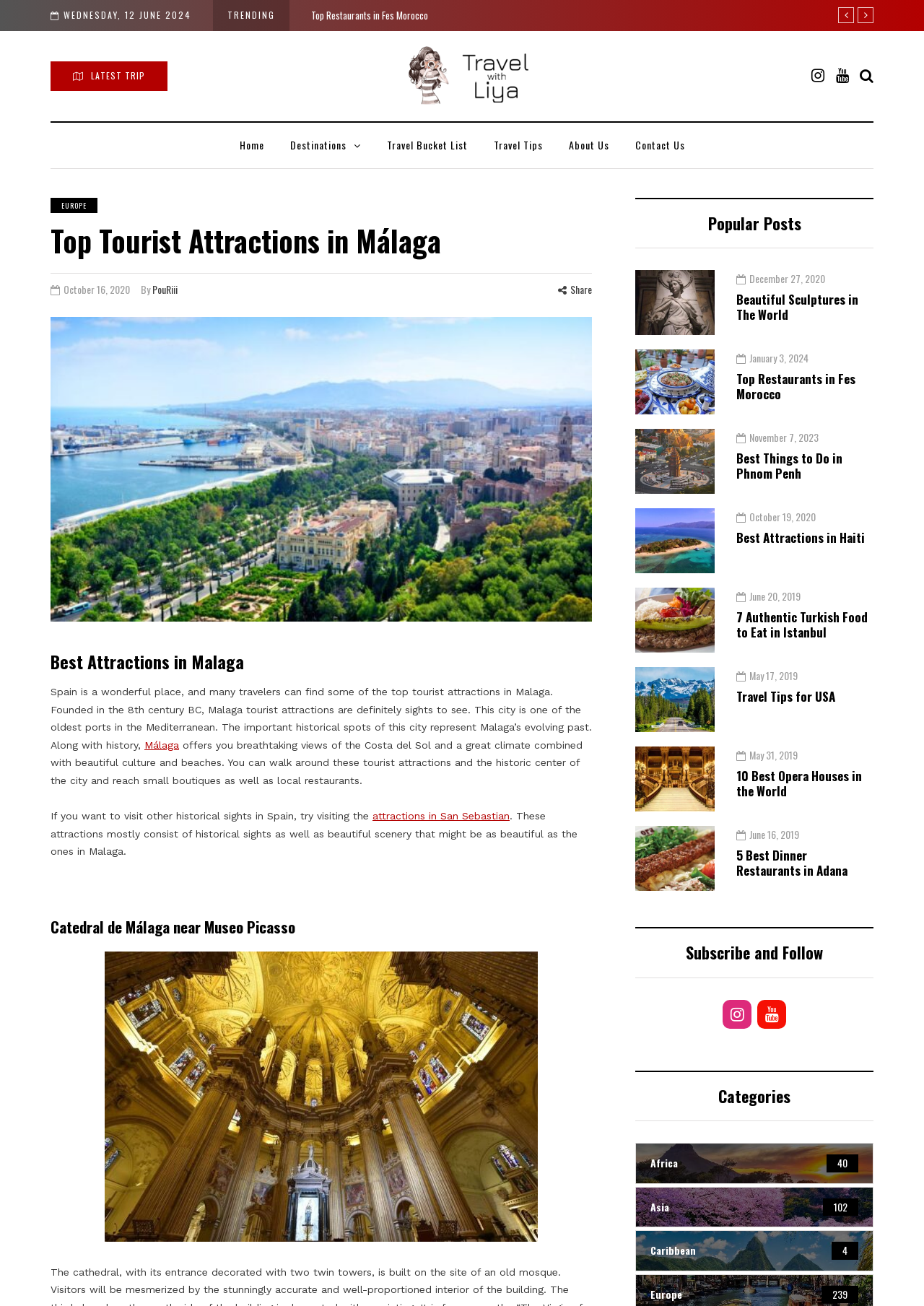Can you find the bounding box coordinates for the UI element given this description: "Best Attractions in Haiti"? Provide the coordinates as four float numbers between 0 and 1: [left, top, right, bottom].

[0.797, 0.405, 0.936, 0.419]